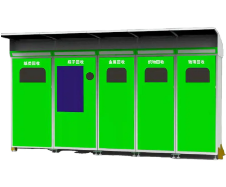How many compartments does the recycling machine have?
Please use the visual content to give a single word or phrase answer.

Five